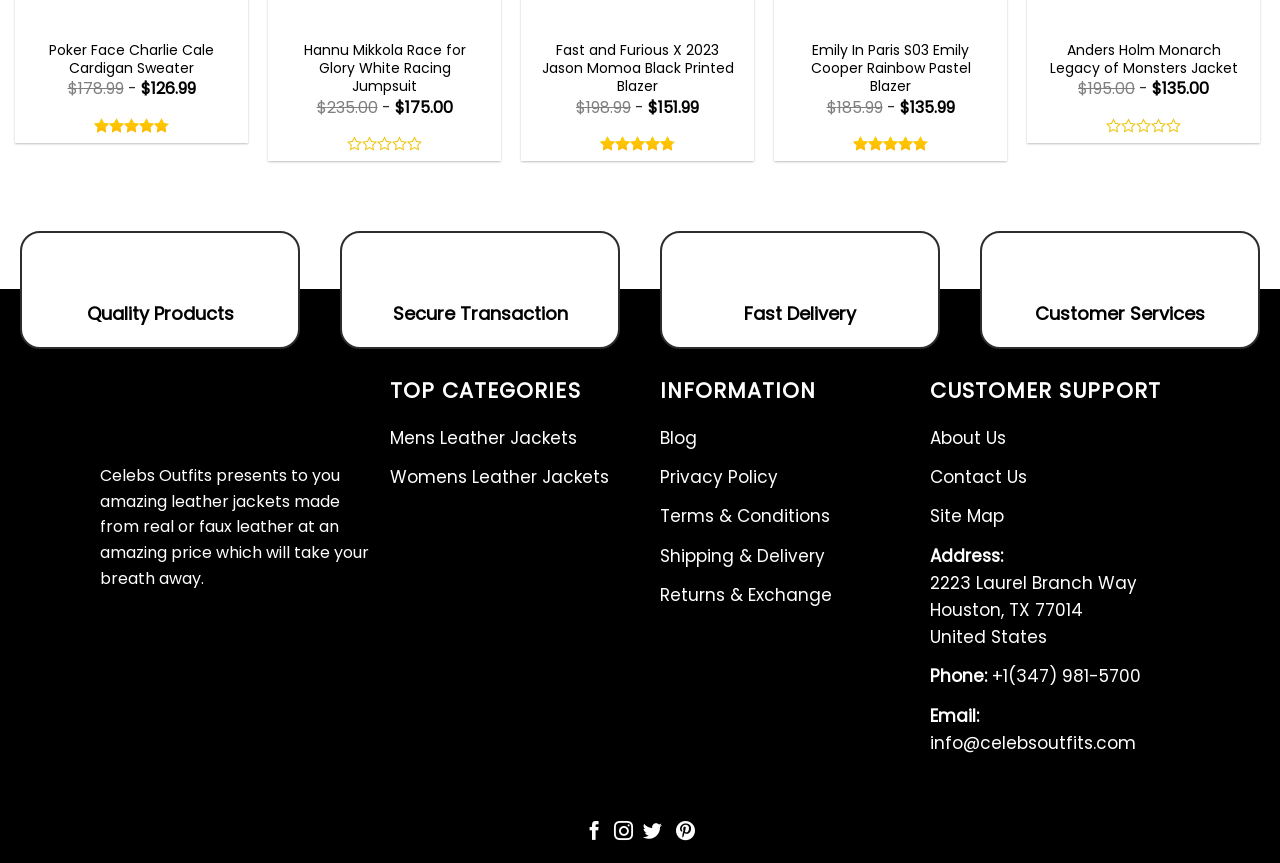Please identify the bounding box coordinates of where to click in order to follow the instruction: "Click on 'Poker Face Charlie Cale Cardigan Sweater'".

[0.025, 0.047, 0.18, 0.089]